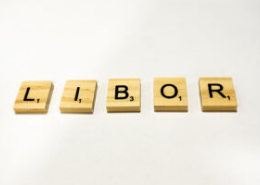Paint a vivid picture with your description of the image.

The image features wooden letter tiles spelling out the word "LIBOR," a prominent benchmark interest rate used in financial markets. Each tile, reminiscent of those used in Scrabble, highlights the letters distinctly against a plain background, emphasizing their significance in the context of global finance. This visual representation likely ties into discussions or articles regarding the ongoing transition away from LIBOR as a reference rate, especially in light of the Alternative Reference Rates Committee's efforts and recent industry developments. The accompanying articles delve deeper into topics such as the best practices for using new benchmarks, the implications of transitioning from LIBOR, and the adjustments being made by institutions to adapt to these changes.